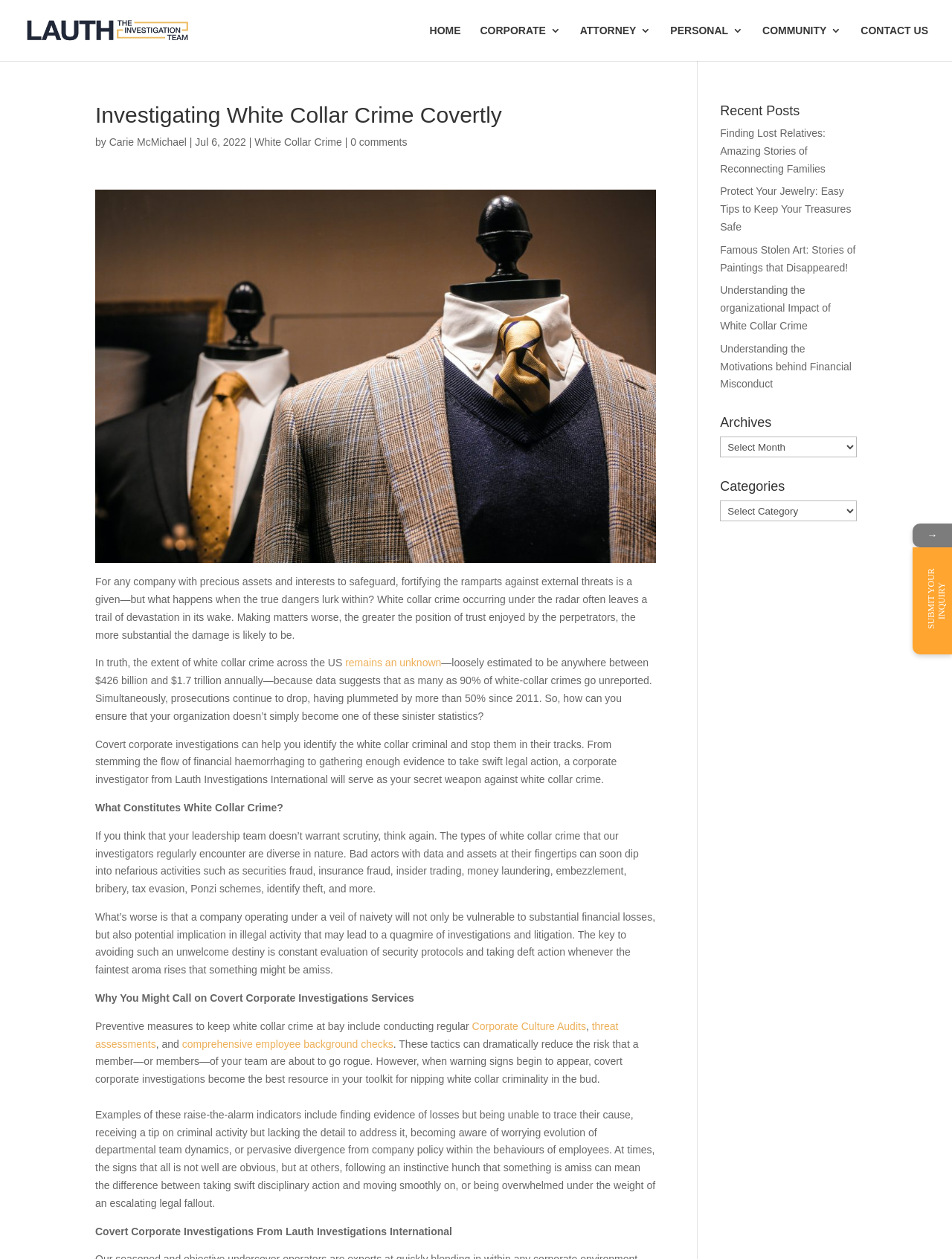What is the estimated annual cost of white collar crime in the US?
Based on the visual content, answer with a single word or a brief phrase.

$426 billion and $1.7 trillion